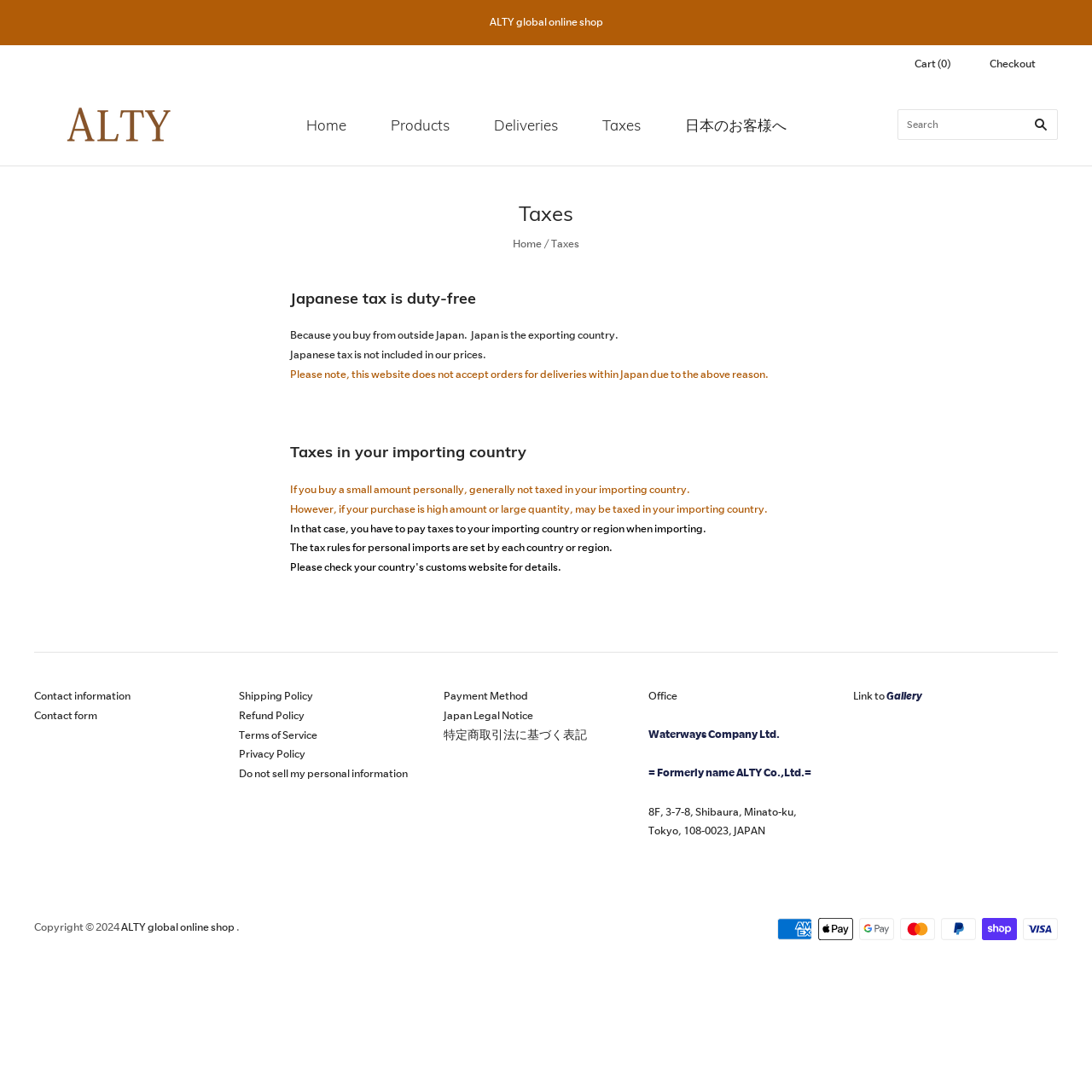Give a detailed overview of the webpage's appearance and contents.

This webpage is about taxes and shopping on the ALTY global online shop. At the top right corner, there is a cart link with a count of 0 items and a checkout button. Below that, there are several links to different sections of the website, including Home, Products, Deliveries, Taxes, and a link for Japanese customers.

On the left side, there is a search textbox with a search button and a magnifying glass icon. Below that, there is a heading that says "Taxes" and a brief description of Japanese tax being duty-free because the products are bought from outside Japan.

The main content of the page is divided into two sections. The first section explains that Japanese tax is not included in the prices and that the website does not accept orders for deliveries within Japan. It also mentions that taxes may be applicable in the customer's importing country.

The second section discusses taxes in the customer's importing country, stating that small personal purchases are generally not taxed, but larger purchases may be subject to taxes. It also mentions that tax rules vary by country or region.

At the bottom of the page, there are several links to other pages, including Contact information, Shipping Policy, Refund Policy, Terms of Service, and Privacy Policy. There are also links to Payment Method, Japan Legal Notice, and a company address in Tokyo, Japan. Additionally, there are images of various payment methods, such as American Express, Apple Pay, and Visa, and a copyright notice at the very bottom.